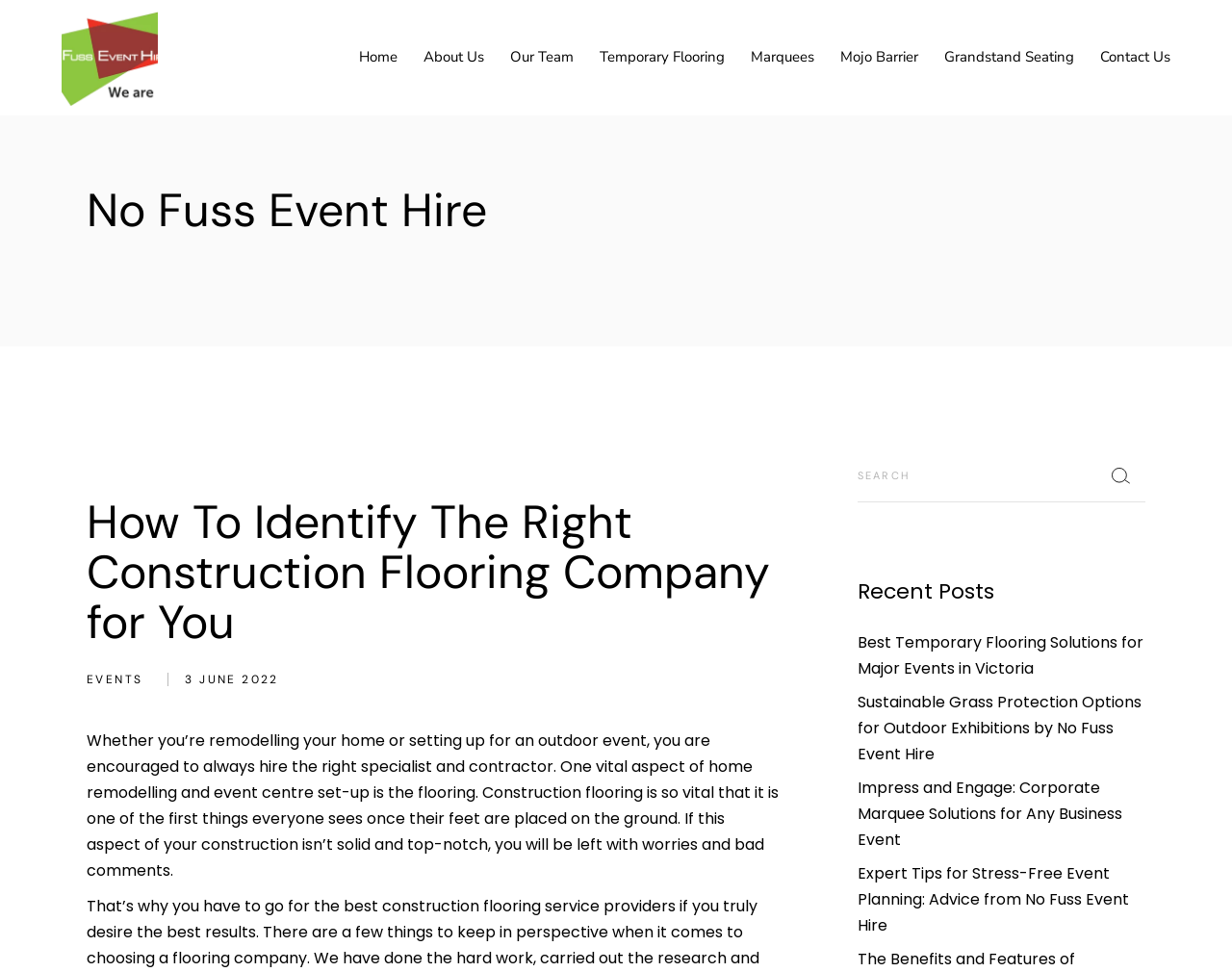Please provide a short answer using a single word or phrase for the question:
What is the company name of the website?

No Fuss Event Hire